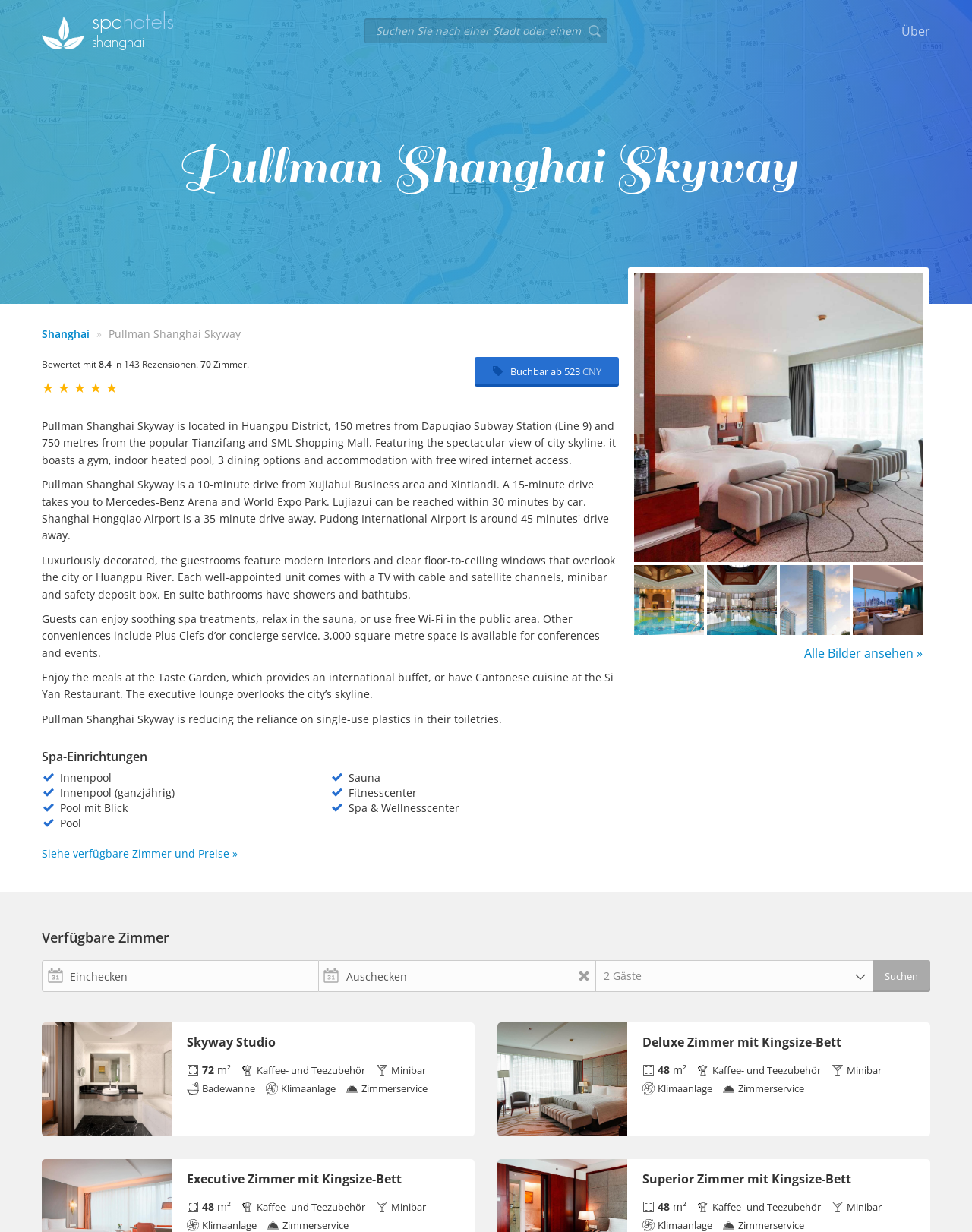Locate the bounding box coordinates of the area where you should click to accomplish the instruction: "Search for available rooms".

[0.898, 0.779, 0.957, 0.803]